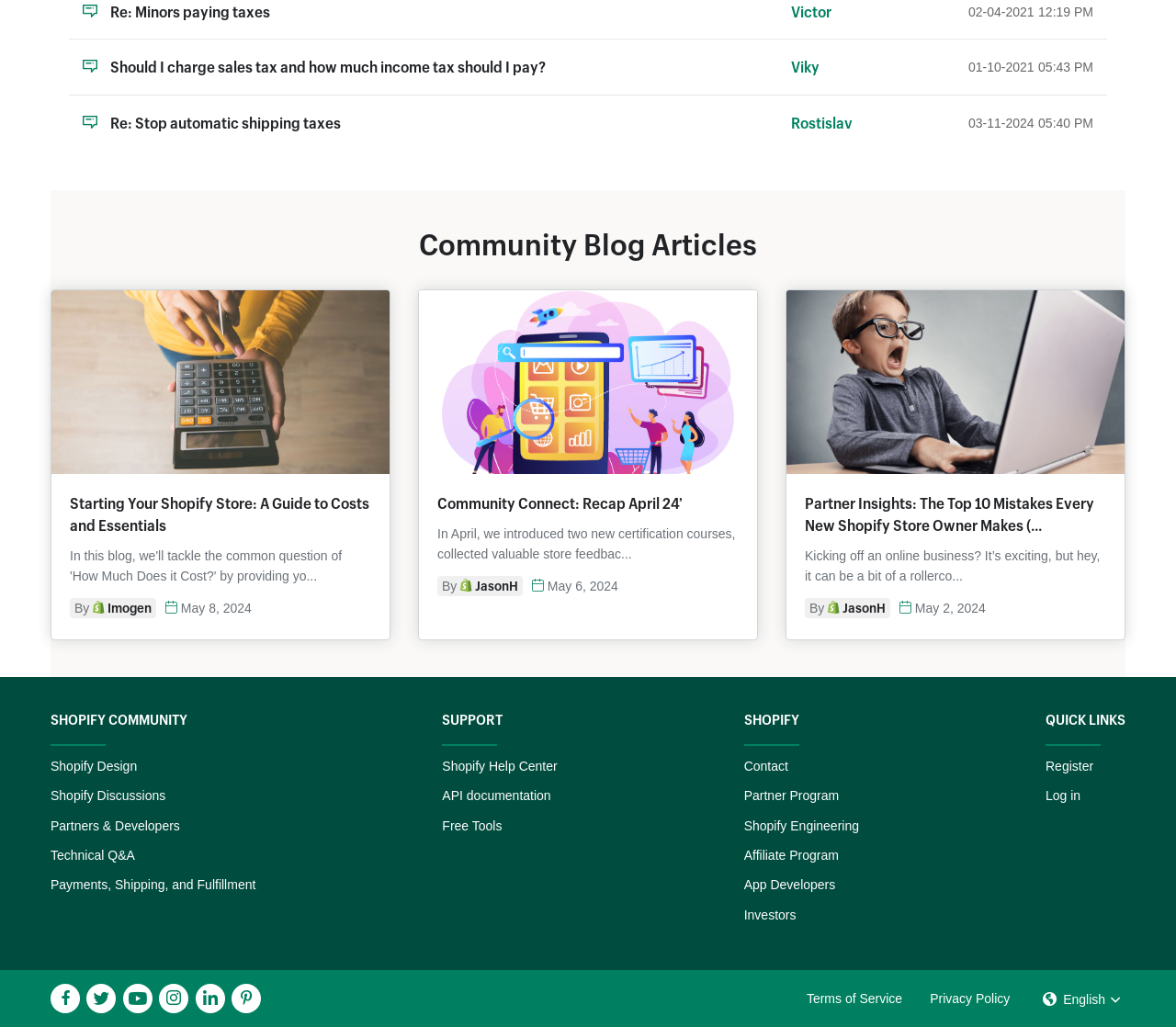Please predict the bounding box coordinates of the element's region where a click is necessary to complete the following instruction: "Click on the Facebook link". The coordinates should be represented by four float numbers between 0 and 1, i.e., [left, top, right, bottom].

None